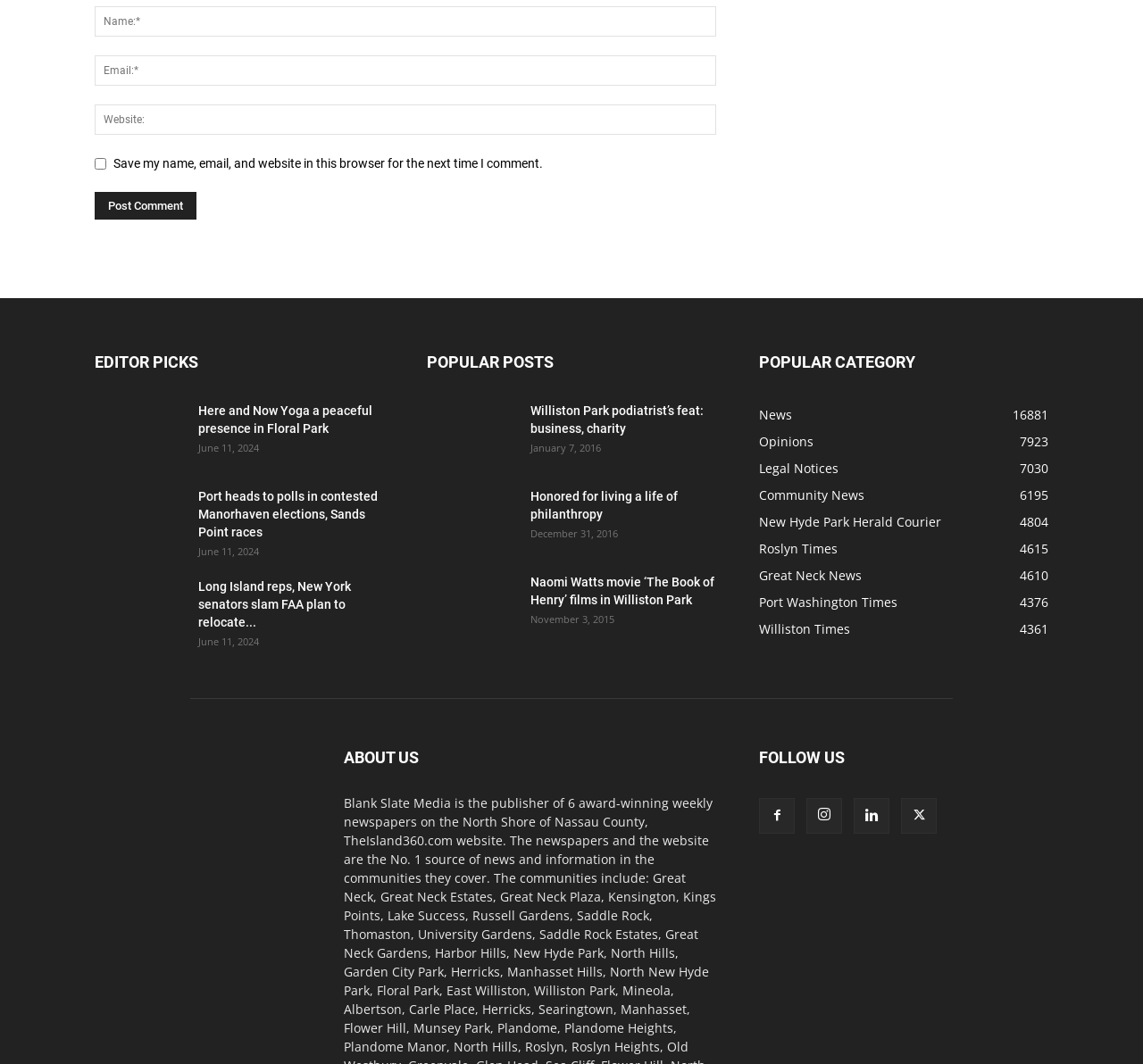Utilize the information from the image to answer the question in detail:
What type of content is featured in the 'EDITOR PICKS' section?

The 'EDITOR PICKS' section features news articles with headings, links, and images. The articles have timestamps, indicating when they were published. This section appears to showcase curated news content selected by the editor.